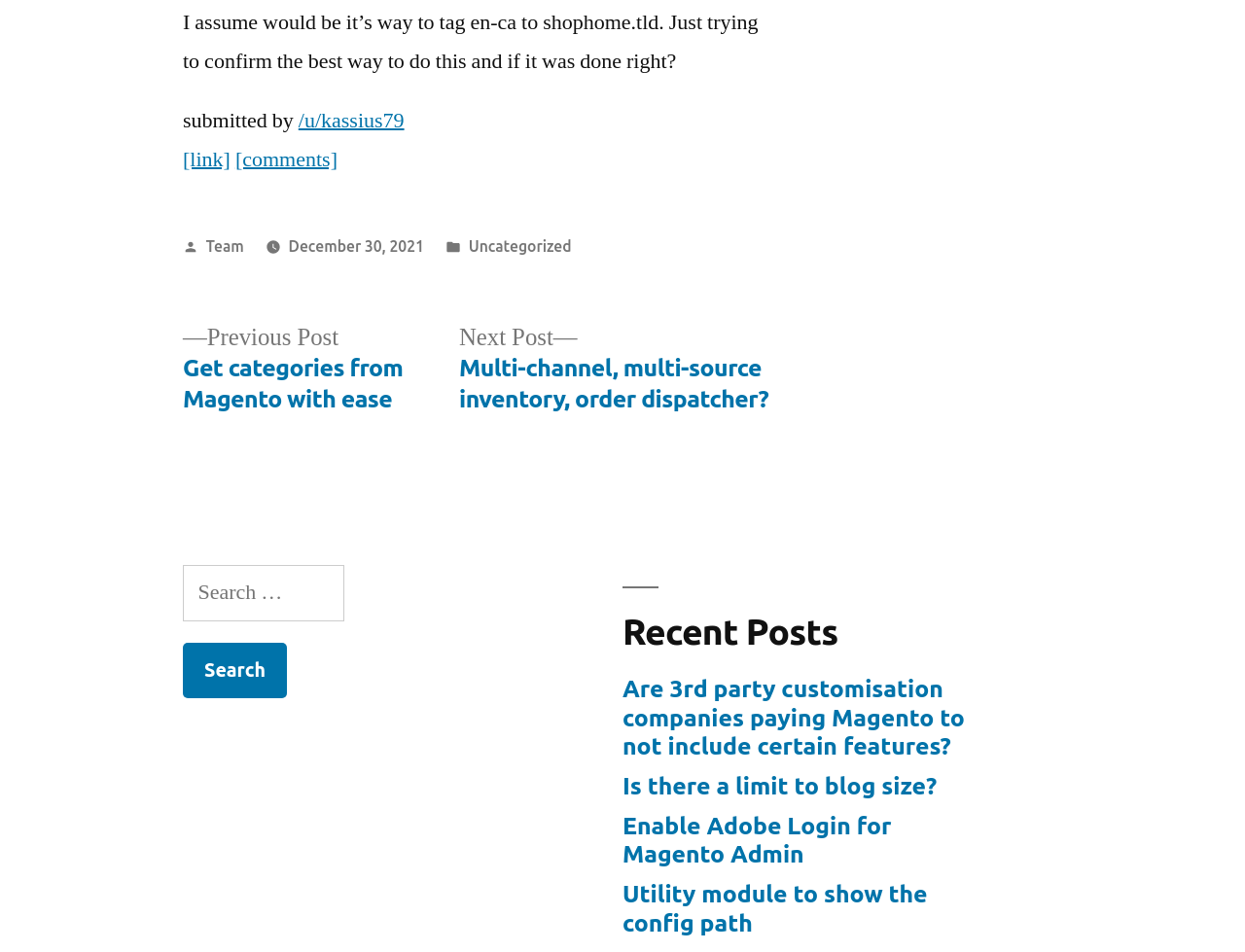What is the date of the current post?
Answer the question in a detailed and comprehensive manner.

The date of the current post can be found in the footer section of the webpage. The footer section contains a link element with the text 'December 30, 2021', which indicates the date of the current post.